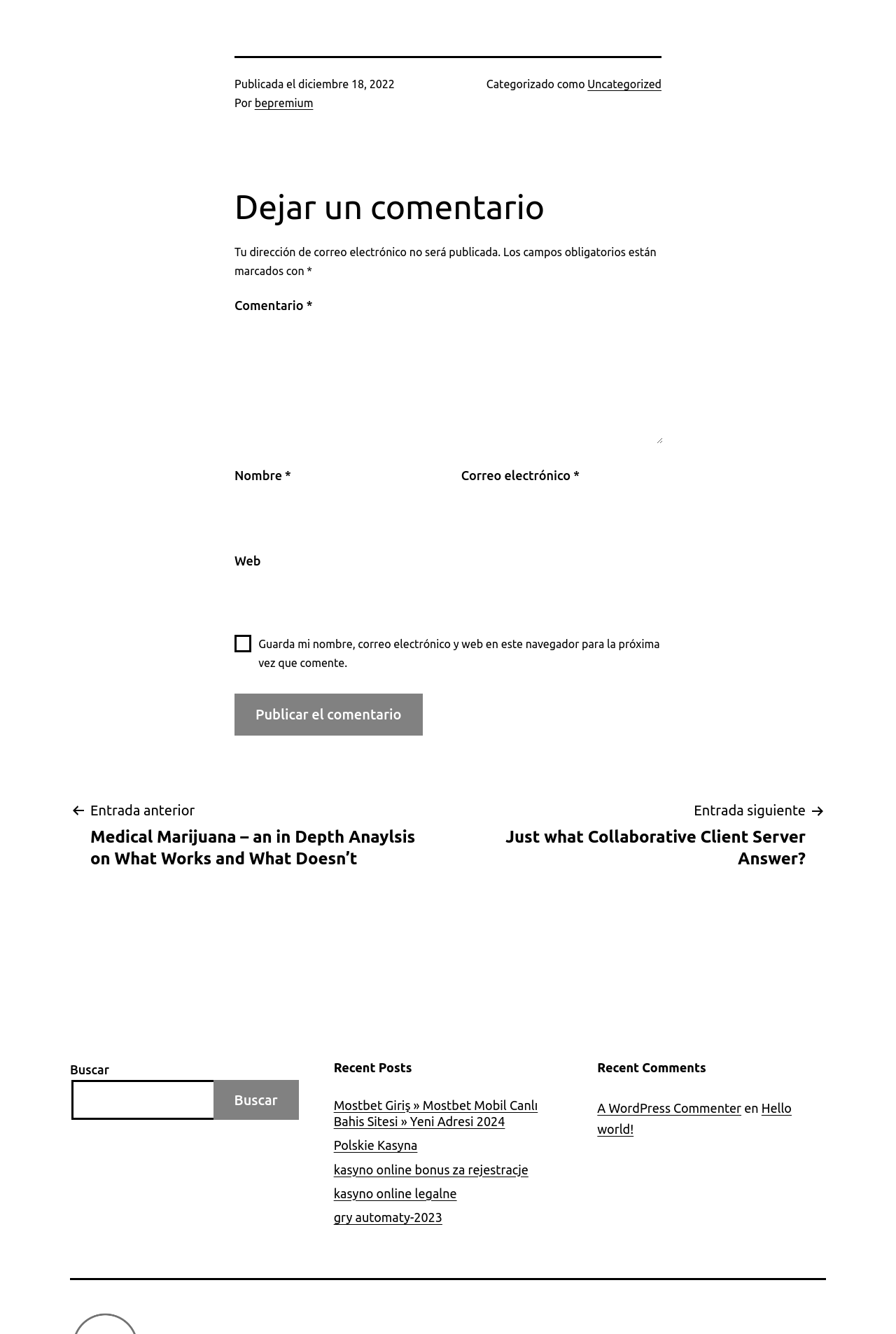Identify the bounding box coordinates of the clickable region necessary to fulfill the following instruction: "View recent comments". The bounding box coordinates should be four float numbers between 0 and 1, i.e., [left, top, right, bottom].

[0.667, 0.794, 0.922, 0.807]